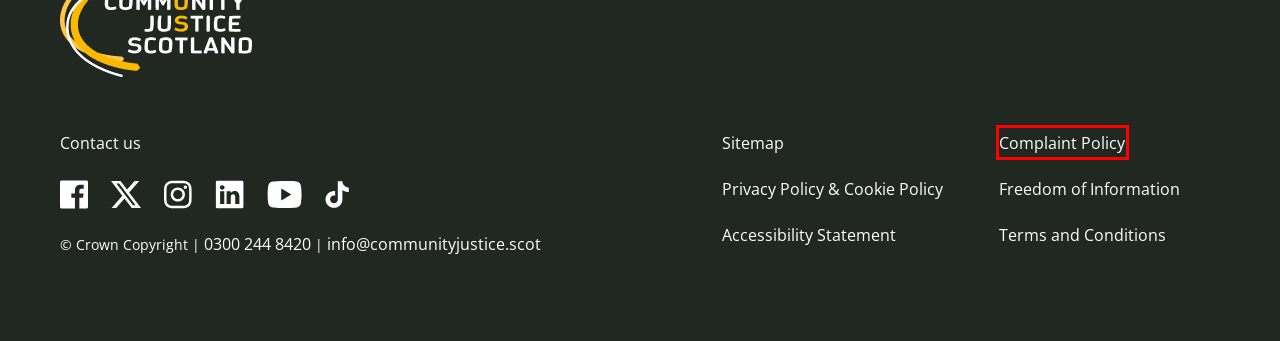Review the webpage screenshot provided, noting the red bounding box around a UI element. Choose the description that best matches the new webpage after clicking the element within the bounding box. The following are the options:
A. Sitemap - Community Justice Scotland
B. Accessibility Statement - Community Justice Scotland
C. Our Vision - Community Justice Scotland
D. Get Involved - Community Justice Scotland
E. Understand Community Justice - Community Justice Scotland
F. Justice Journey's - Community Justice Scotland
G. Blogs Archive - Community Justice Scotland
H. Complaints - Community Justice Scotland

H